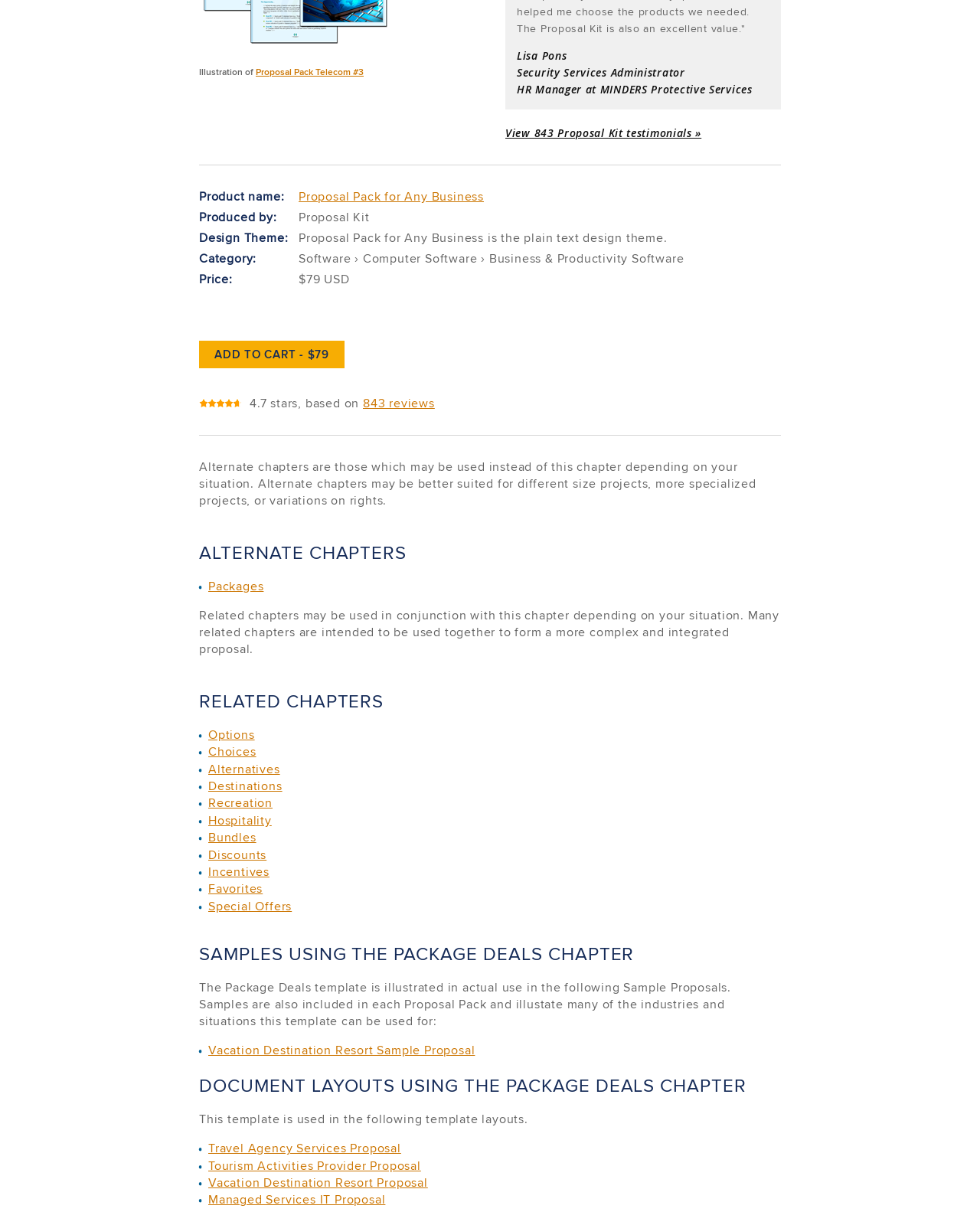What is the rating of the product?
Please ensure your answer to the question is detailed and covers all necessary aspects.

I found the text '4.7 stars, based on' which indicates the rating of the product.